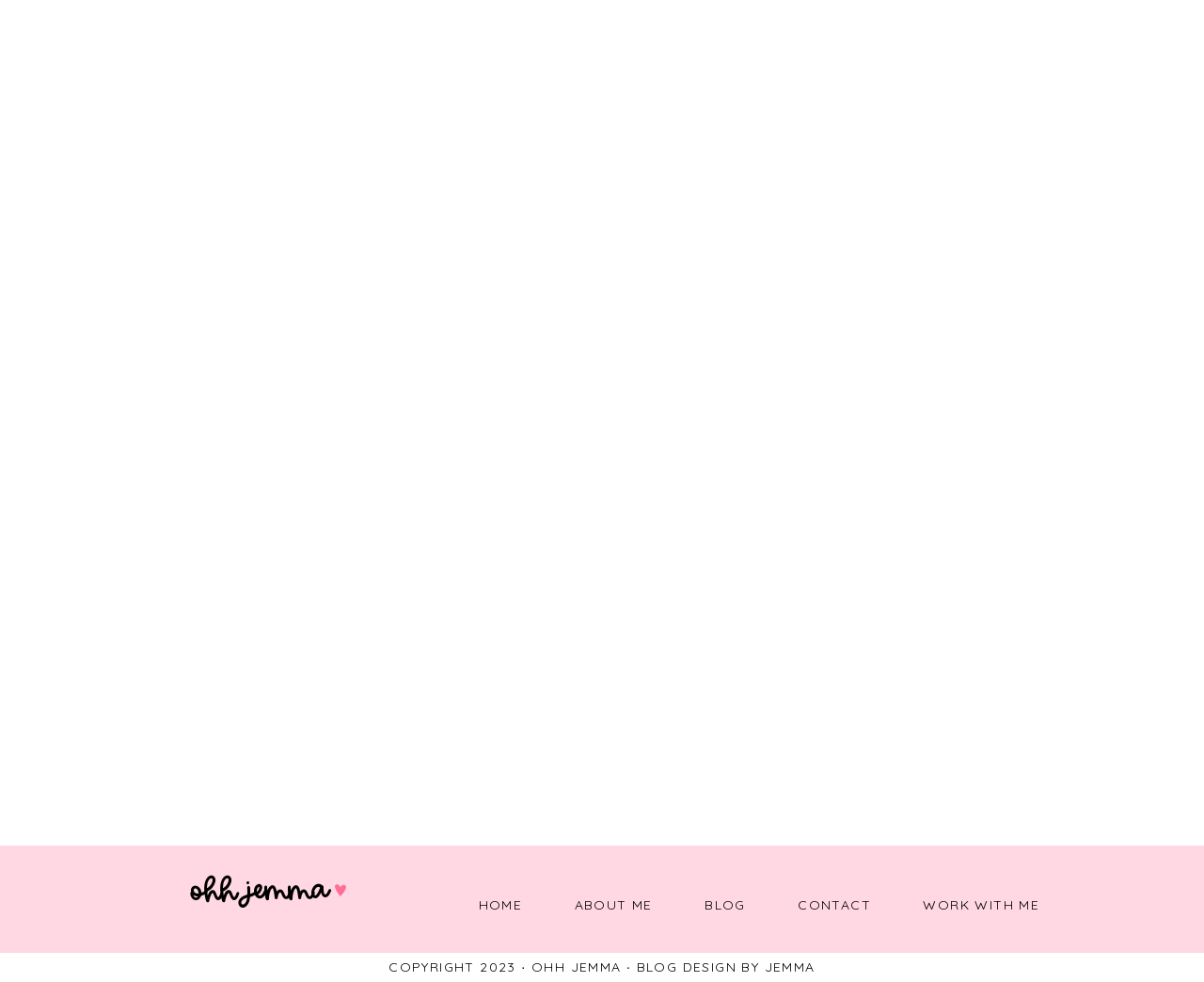Identify the bounding box coordinates of the area you need to click to perform the following instruction: "read the scouting report".

None